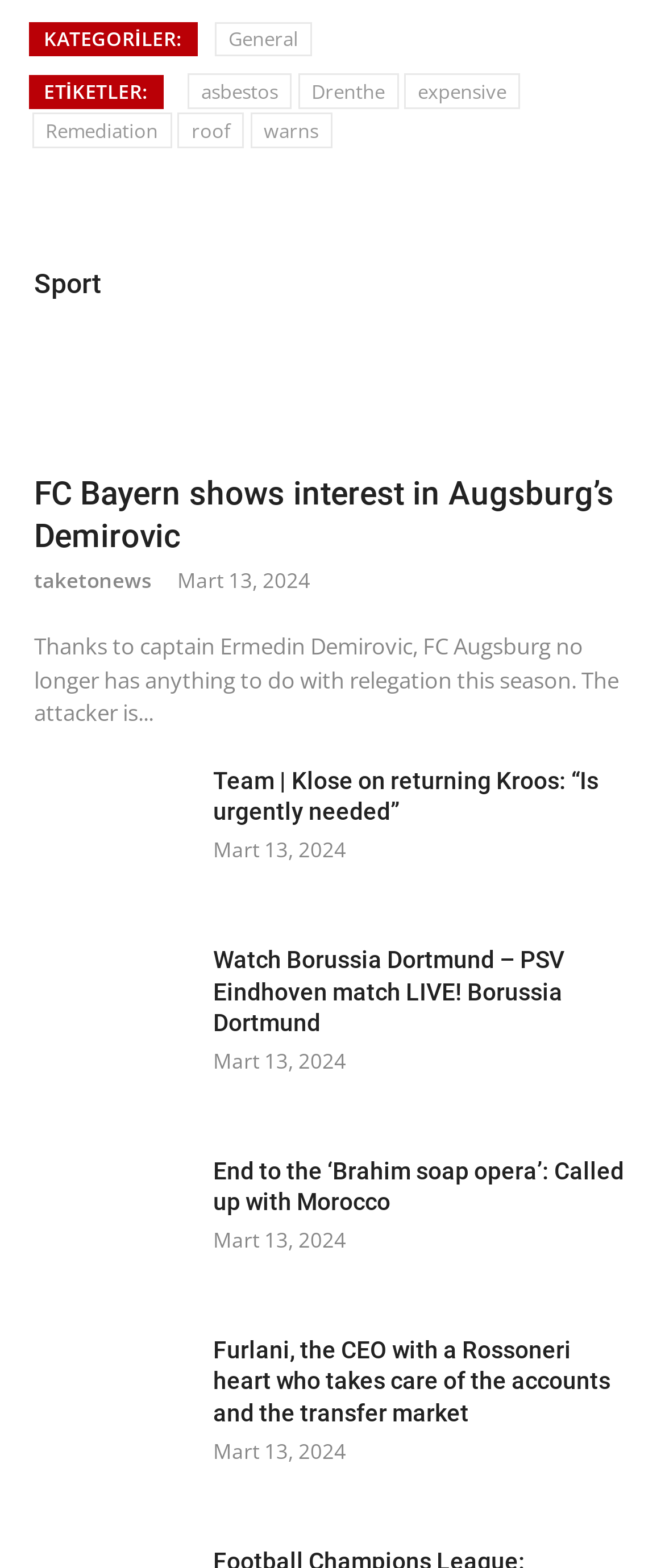Please reply to the following question with a single word or a short phrase:
How many articles are on this webpage?

5